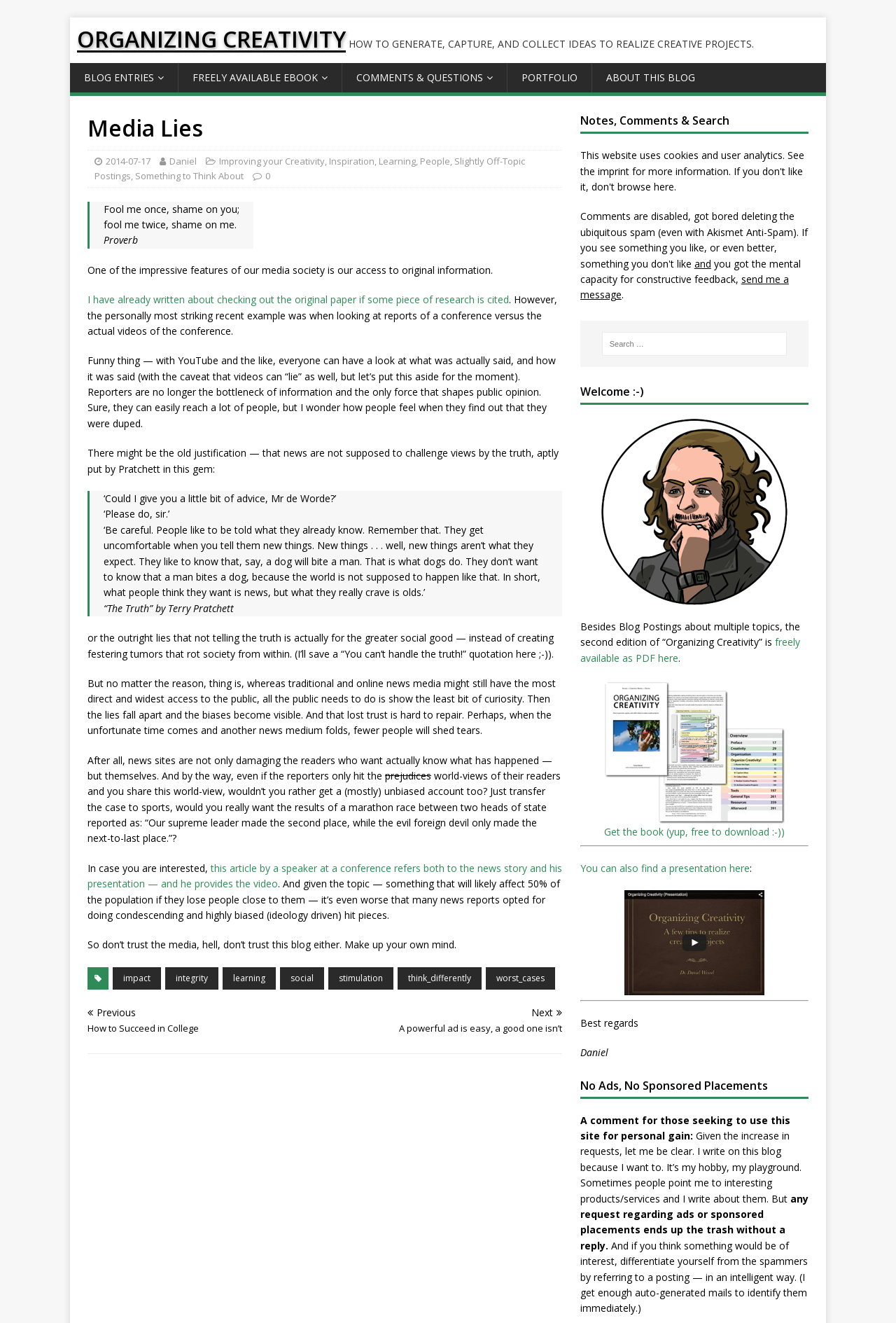Produce a meticulous description of the webpage.

The webpage is about a blog called "Media Lies" with a focus on creativity and critical thinking. At the top, there is a heading "ORGANIZING CREATIVITY" with a subheading "HOW TO GENERATE, CAPTURE, AND COLLECT IDEAS TO REALIZE CREATIVE PROJECTS." Below this, there are several links to different sections of the blog, including "BLOG ENTRIES", "FREELY AVAILABLE EBOOK", "COMMENTS & QUESTIONS", "PORTFOLIO", and "ABOUT THIS BLOG".

The main content of the page is an article discussing the importance of verifying information and not relying solely on news media. The article begins with a quote "Fool me once, shame on you; fool me twice, shame on me" and goes on to discuss how people can easily access original information and videos of conferences, making it harder for news media to distort the truth. The article also quotes Terry Pratchett's "The Truth" and discusses how people should be cautious of biased reporting and instead seek out unbiased information.

The article is divided into several sections, with headings and blockquotes used to highlight important points. There are also several links throughout the article to other relevant sources and videos.

At the bottom of the page, there are links to previous and next blog posts, as well as a section called "Notes, Comments & Search" with links to the imprint, a search box, and a welcome message. There is also an image and a link to download a free PDF of the book "Organizing Creativity".